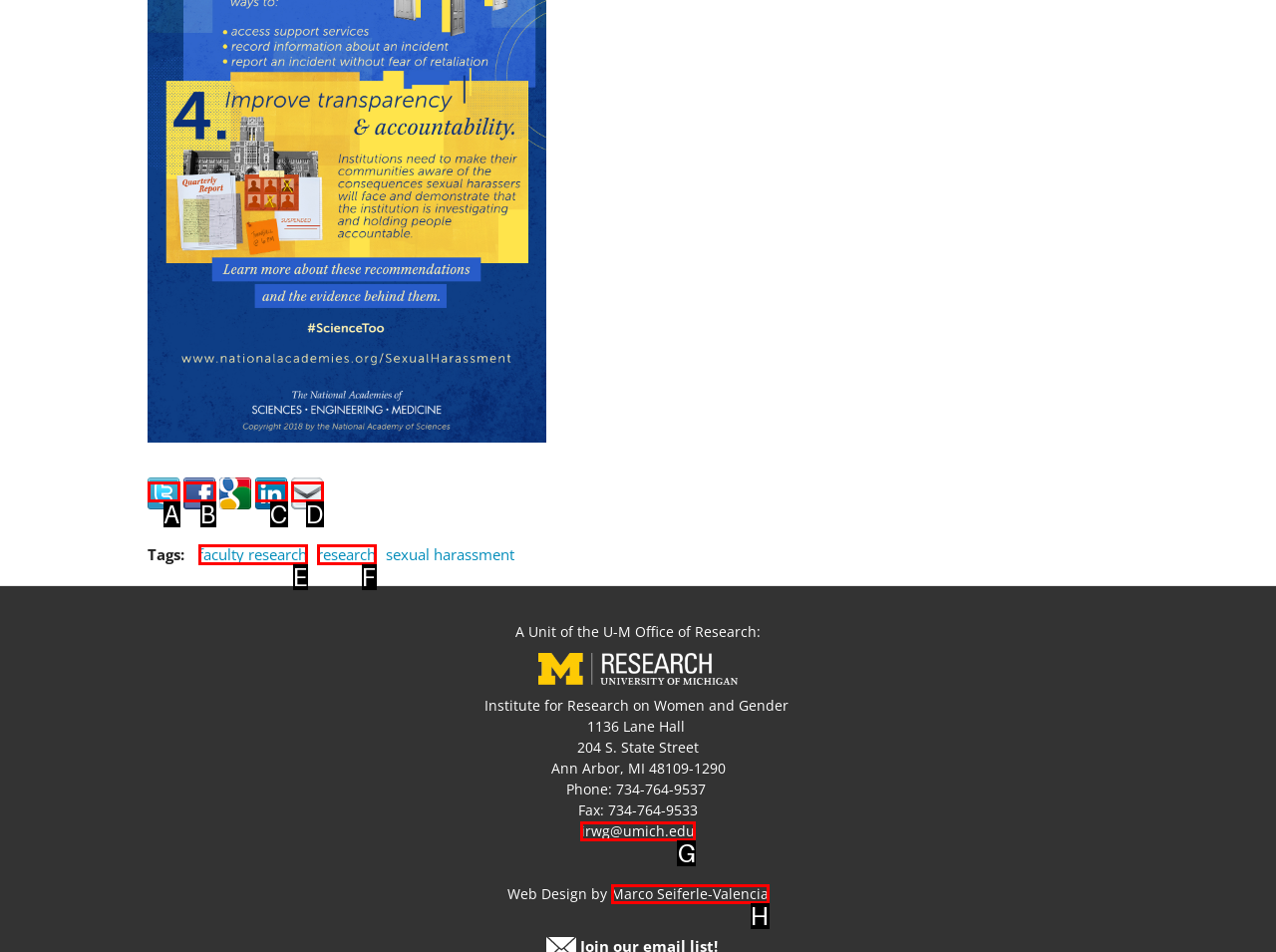Identify the letter of the UI element you need to select to accomplish the task: Send an email to irwg@umich.edu.
Respond with the option's letter from the given choices directly.

G